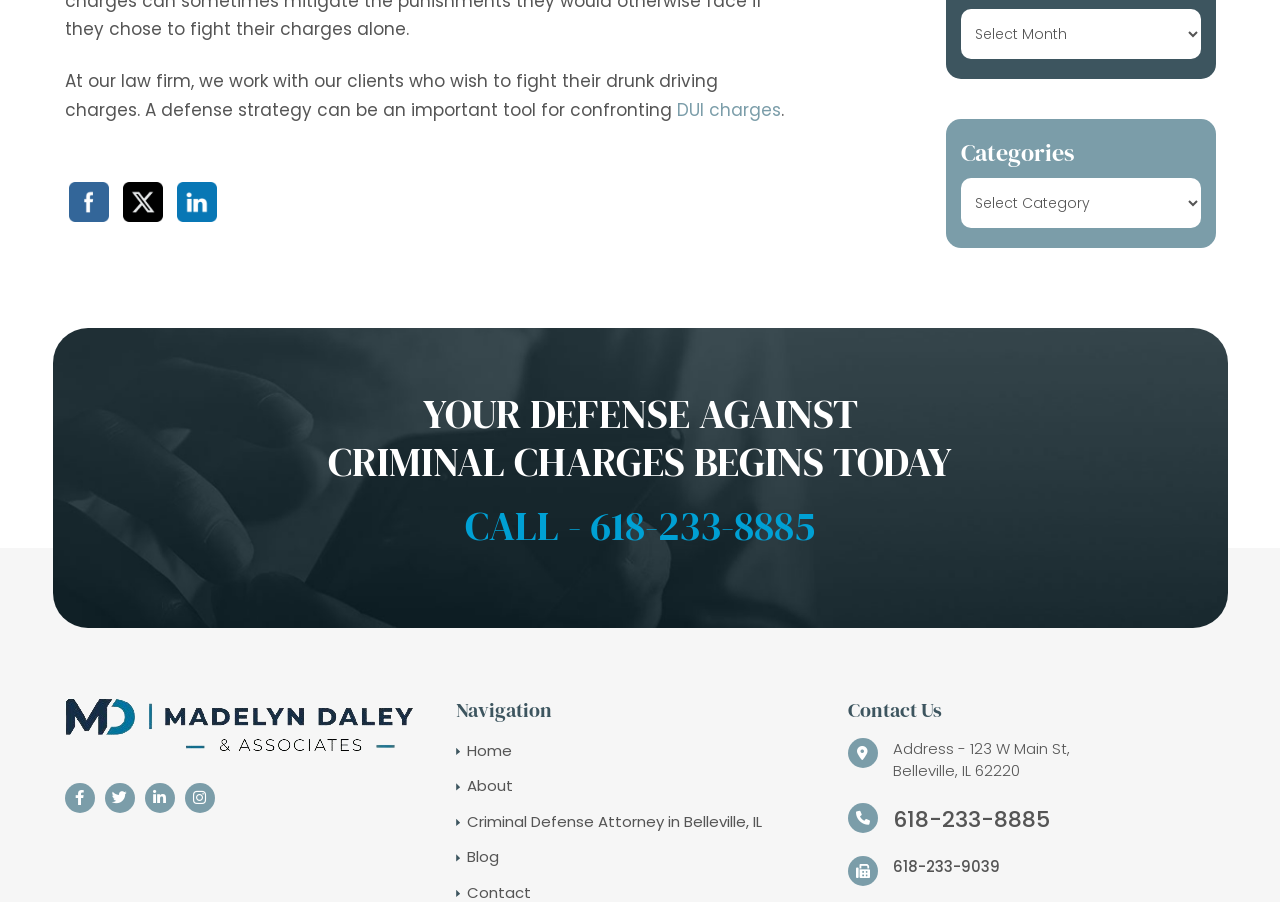Answer the following inquiry with a single word or phrase:
How many navigation links are available?

4